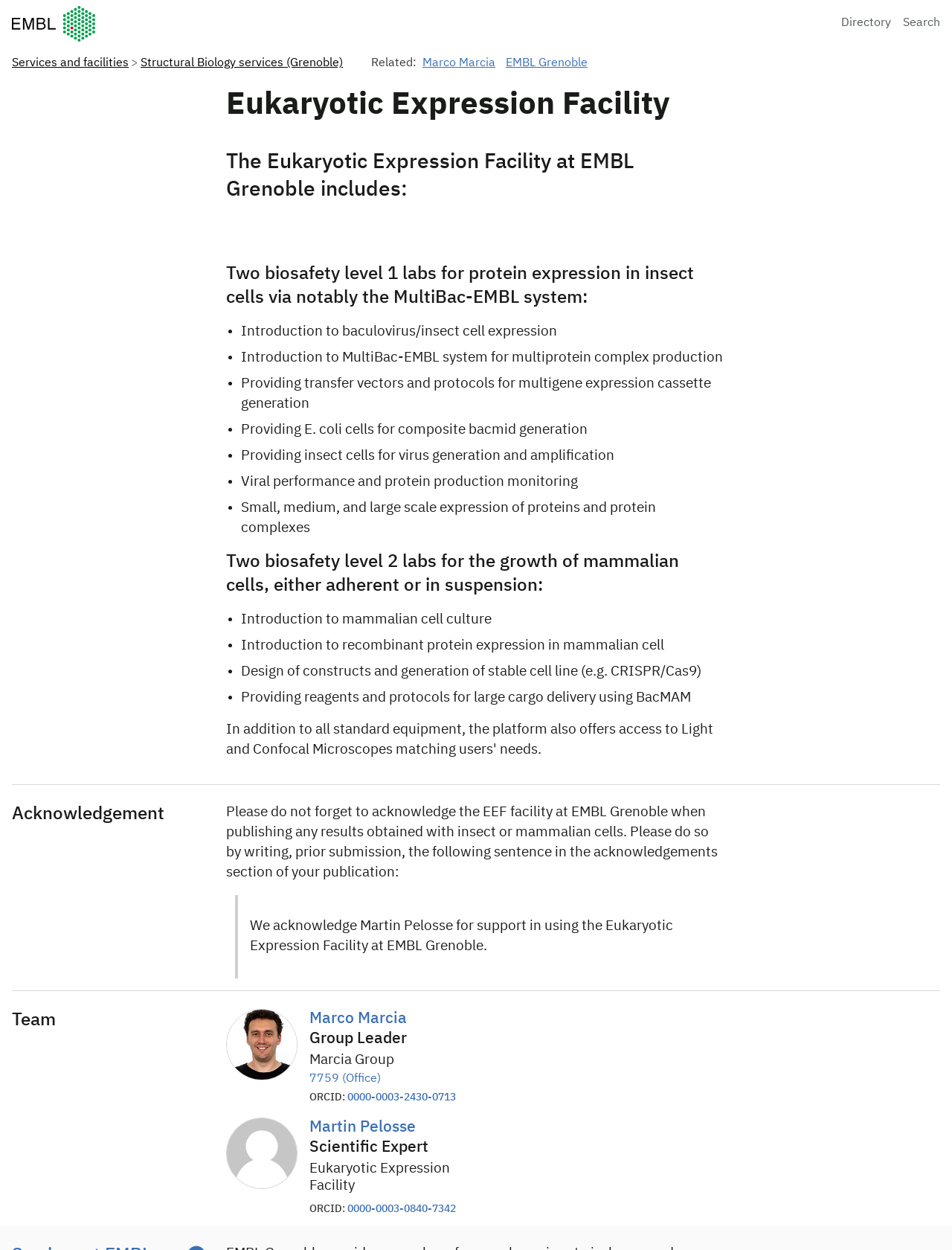Identify the bounding box coordinates for the region of the element that should be clicked to carry out the instruction: "Search". The bounding box coordinates should be four float numbers between 0 and 1, i.e., [left, top, right, bottom].

[0.948, 0.014, 0.988, 0.023]